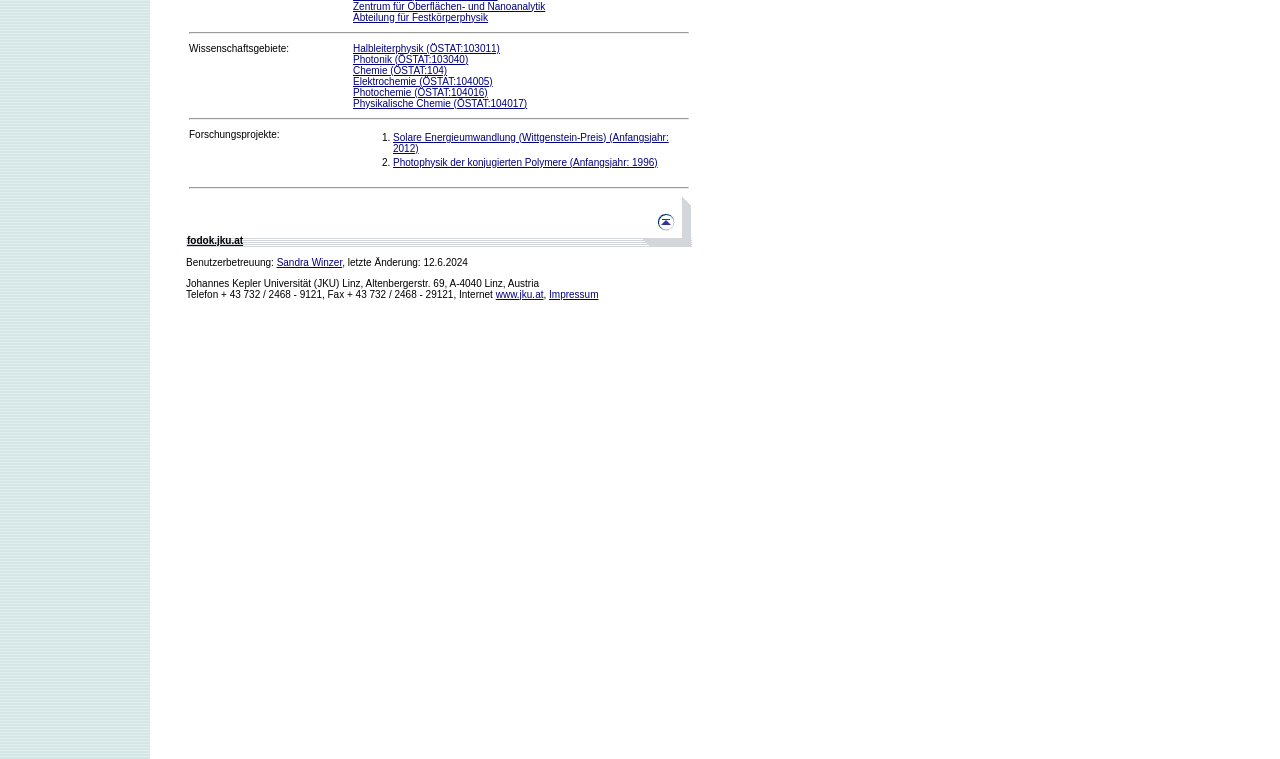Please specify the bounding box coordinates in the format (top-left x, top-left y, bottom-right x, bottom-right y), with values ranging from 0 to 1. Identify the bounding box for the UI component described as follows: Solare Energieumwandlung (Wittgenstein-Preis) (Anfangsjahr: 2012)

[0.307, 0.174, 0.522, 0.203]